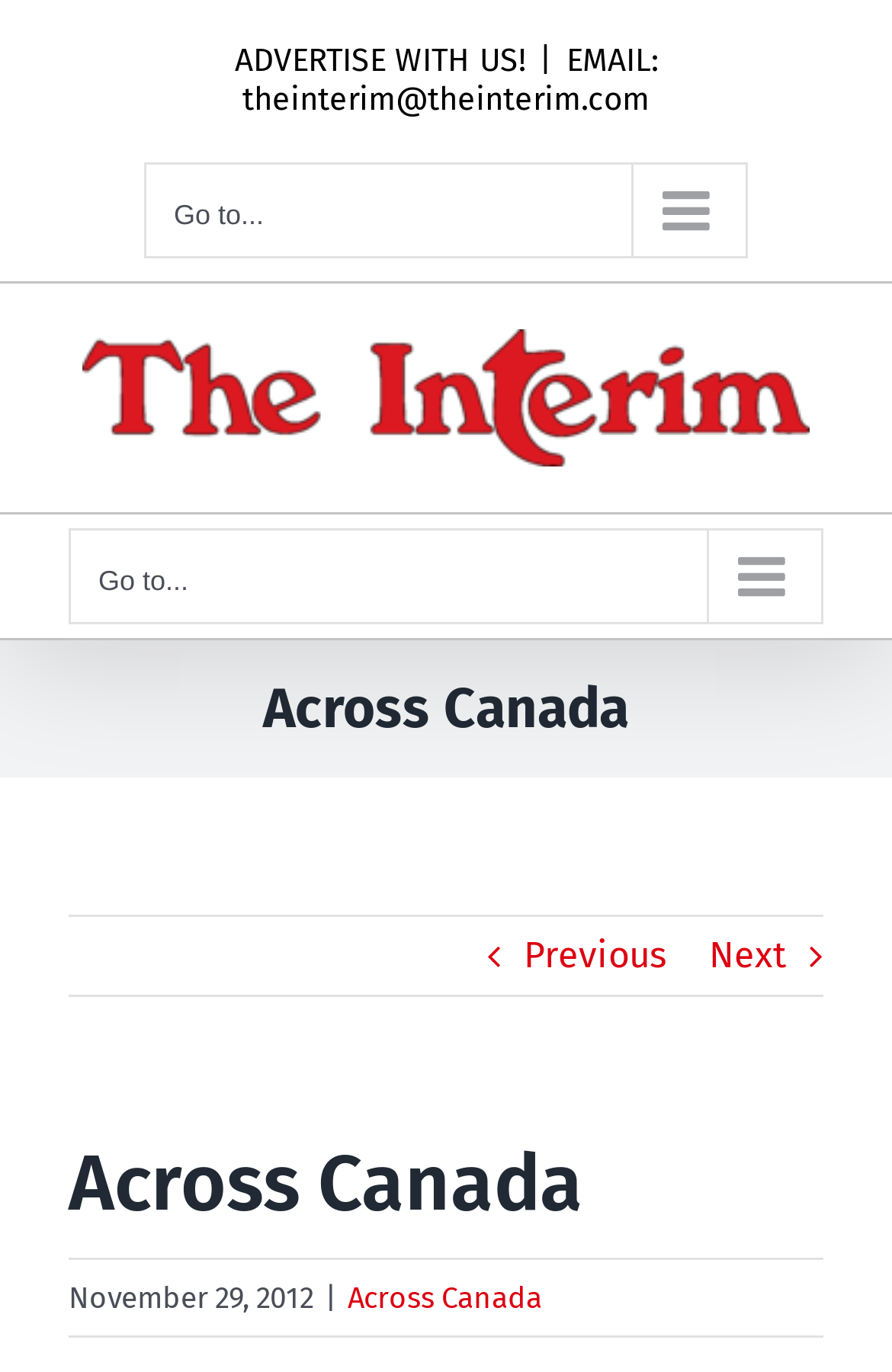What is the category of the article?
Please respond to the question with a detailed and informative answer.

I determined this by looking at the heading element with the text 'Across Canada' and its bounding box coordinates [0.077, 0.493, 0.923, 0.54], which suggests it is a category or section title on the webpage.